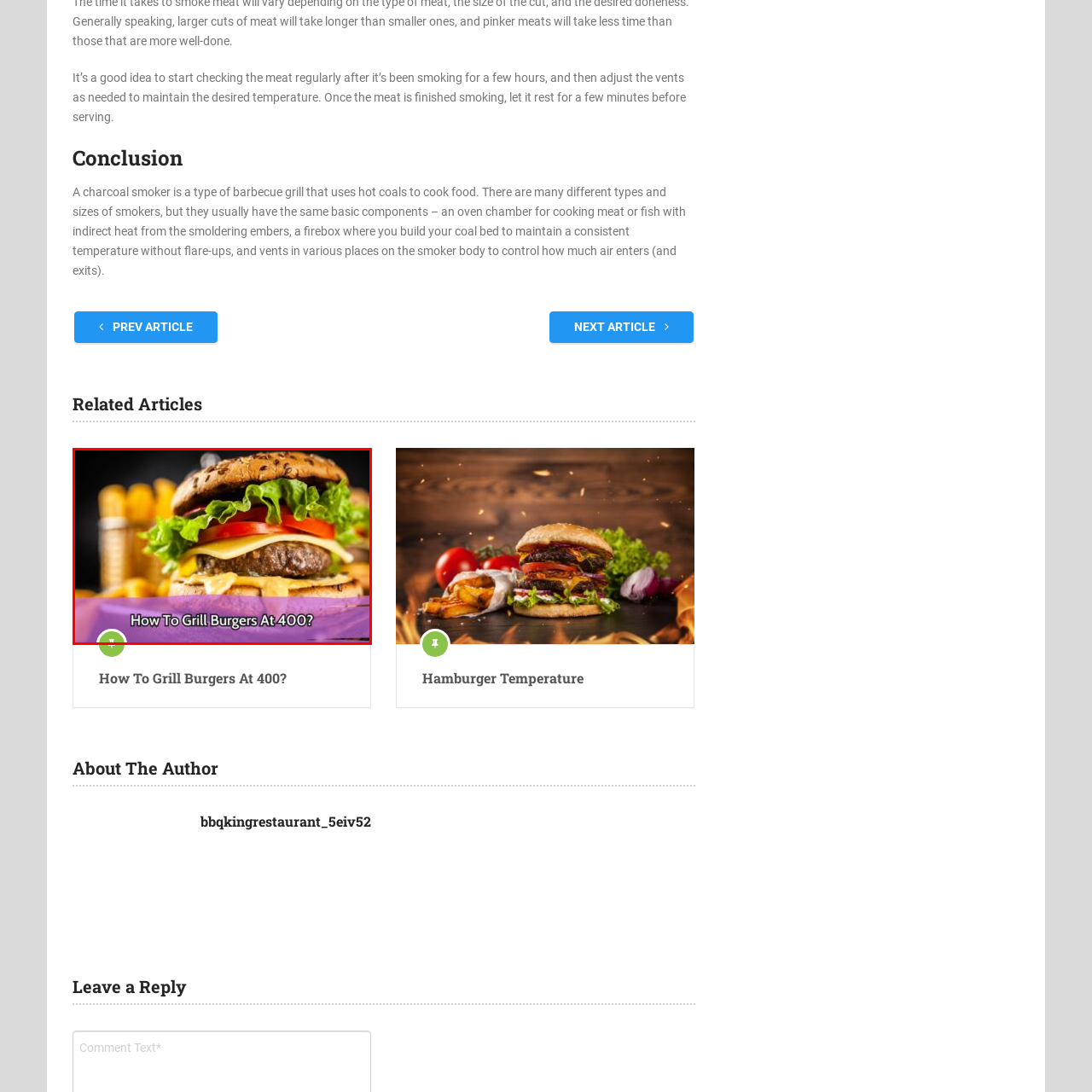Analyze the image highlighted by the red bounding box and give a one-word or phrase answer to the query: What type of bun is used in the burger?

Sesame seed bun